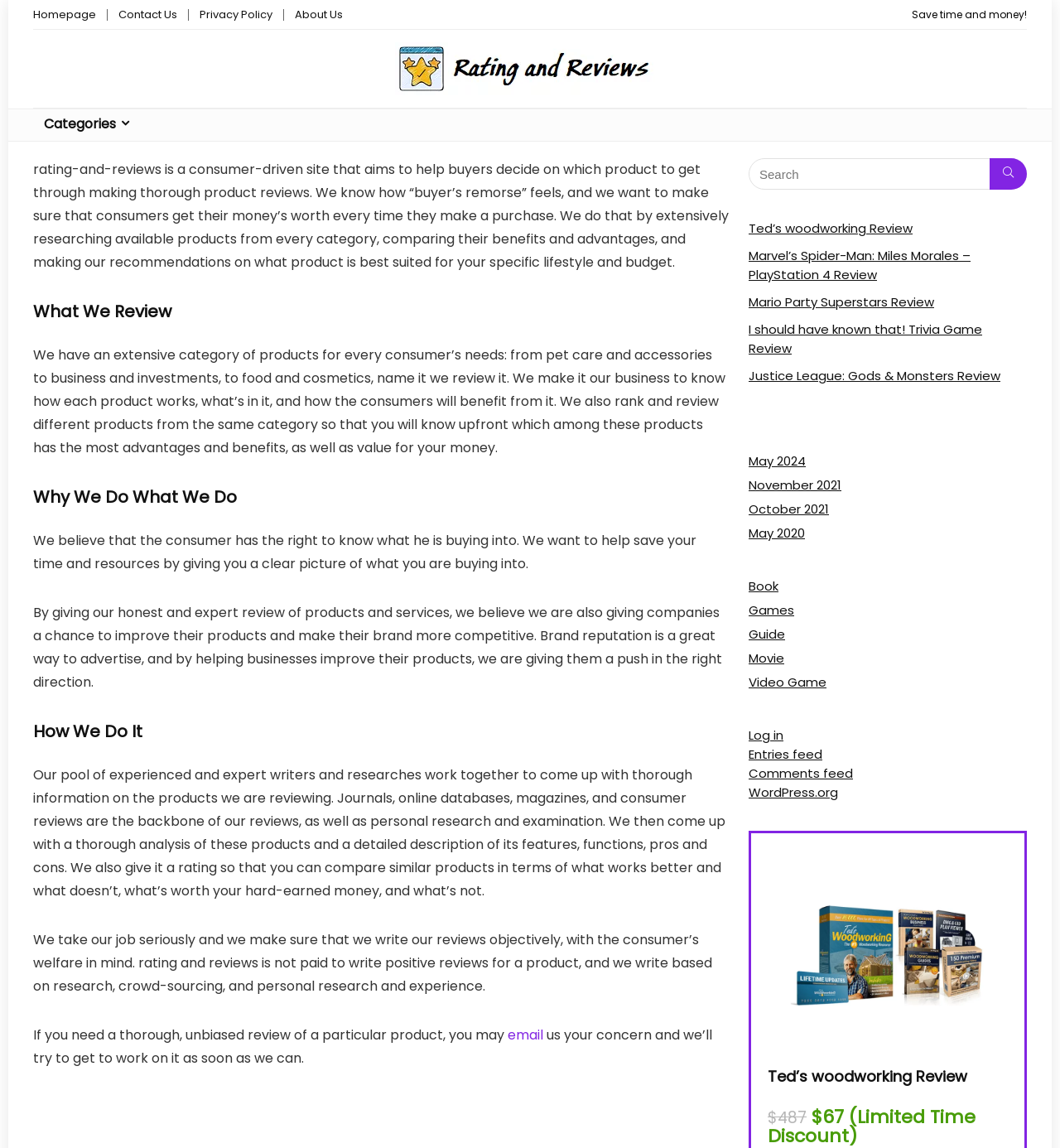What types of products are reviewed on this website?
Can you provide a detailed and comprehensive answer to the question?

The webpage mentions that the website reviews a wide range of products, including pet care and accessories, business and investments, food and cosmetics, and games. This suggests that the website covers a diverse range of product categories.